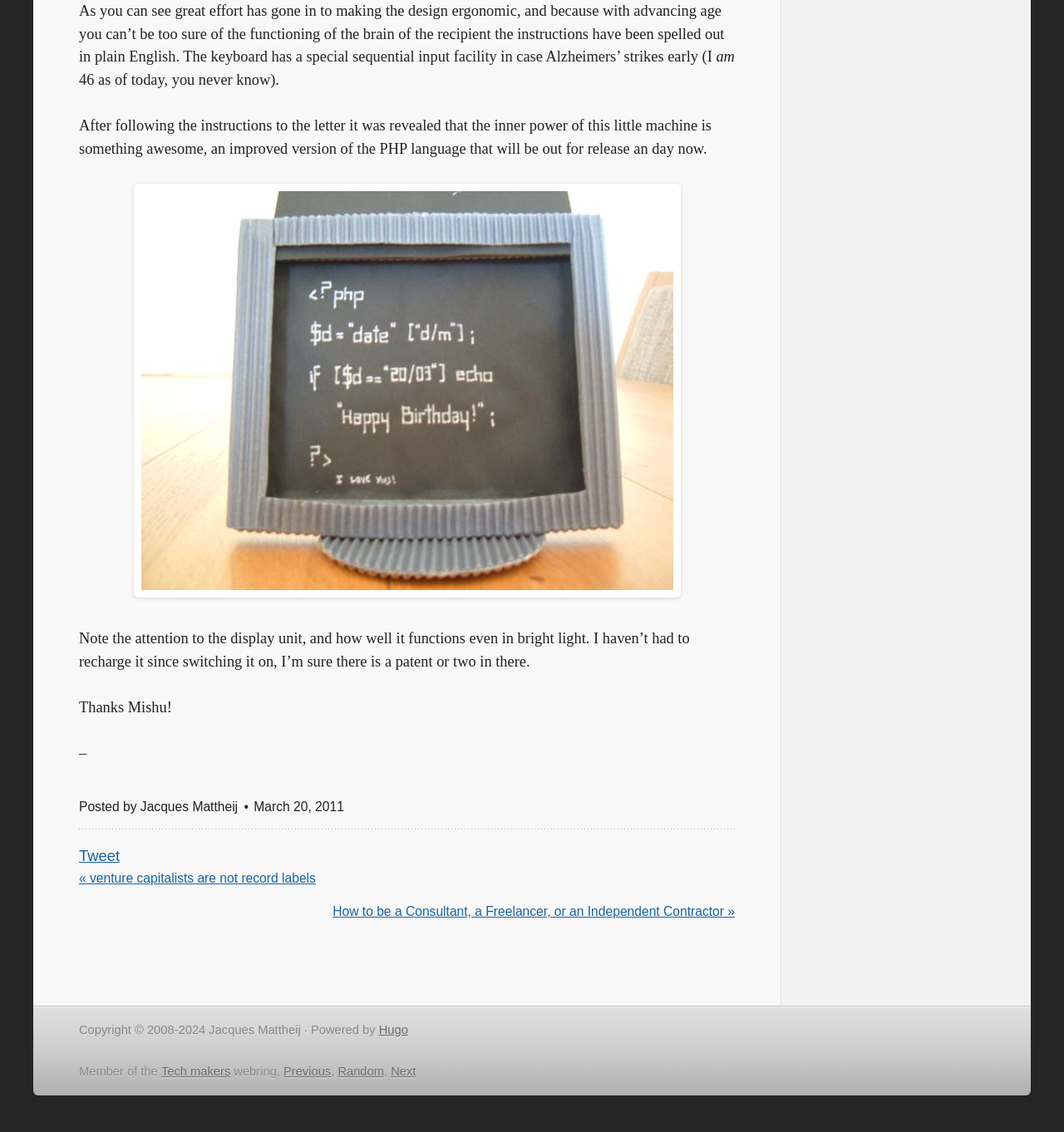Identify the bounding box for the UI element that is described as follows: "Tech makers".

[0.151, 0.94, 0.217, 0.952]